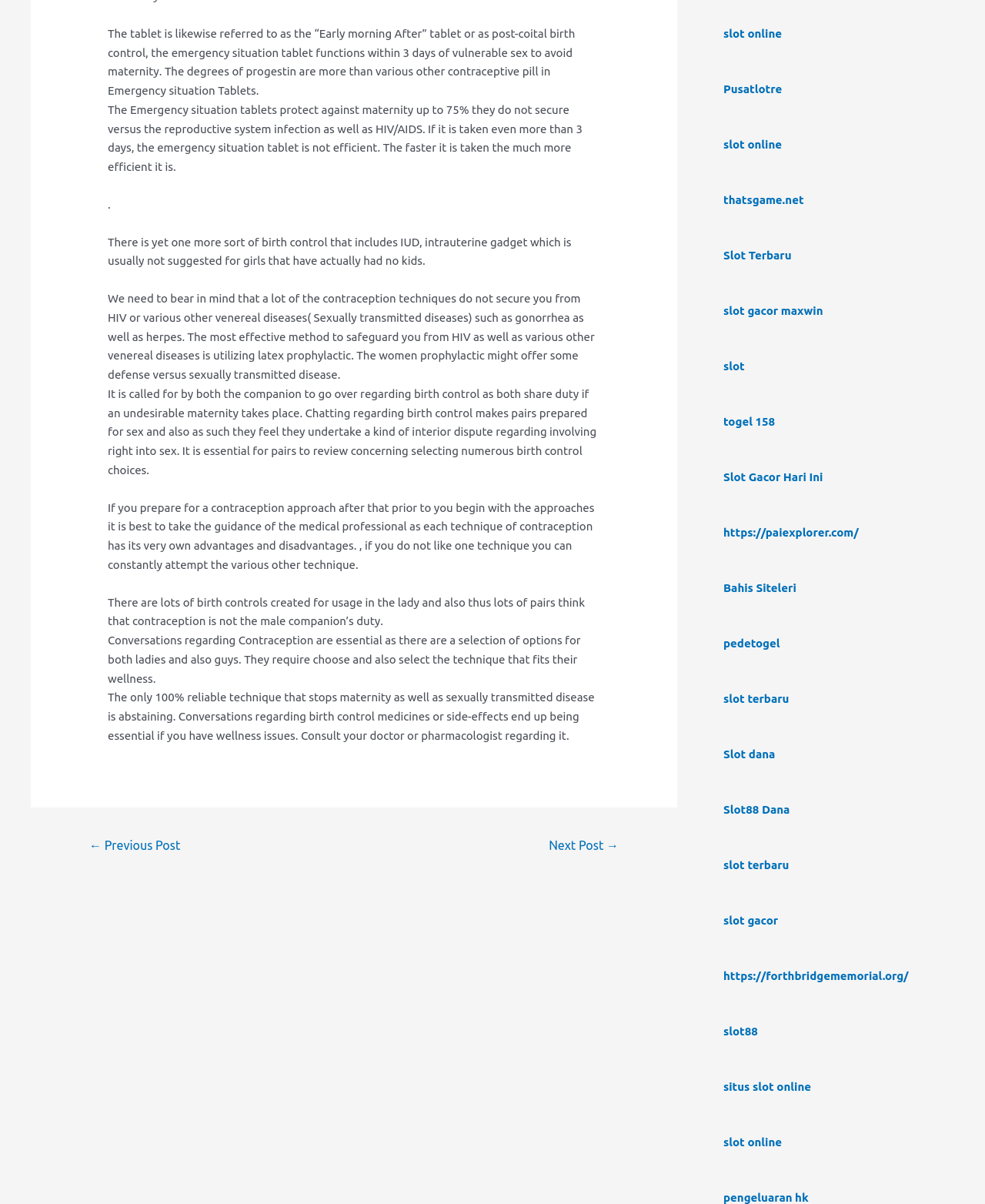What is the most effective method to protect against HIV and other venereal diseases?
Please provide a comprehensive answer based on the details in the screenshot.

According to the fourth StaticText element, the most effective method to safeguard against HIV and other venereal diseases is utilizing latex prophylactic. This is mentioned as a way to protect against sexually transmitted diseases.